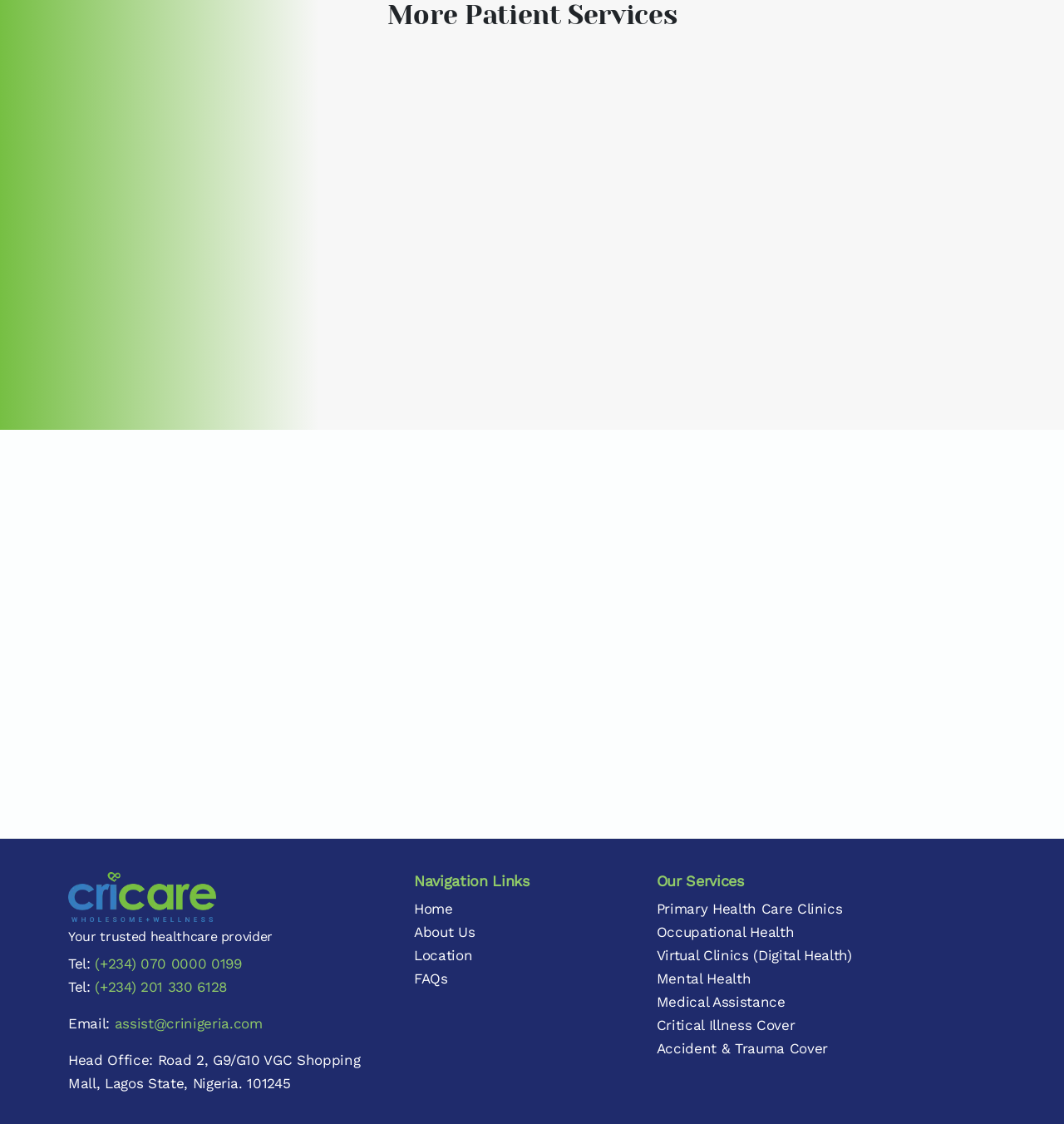Please provide a detailed answer to the question below by examining the image:
What is the contact email of the healthcare provider?

On the webpage, I can see a 'StaticText' element with the label 'Email:' and a link 'assist@crinigeria.com' which suggests that this is the contact email of the healthcare provider.